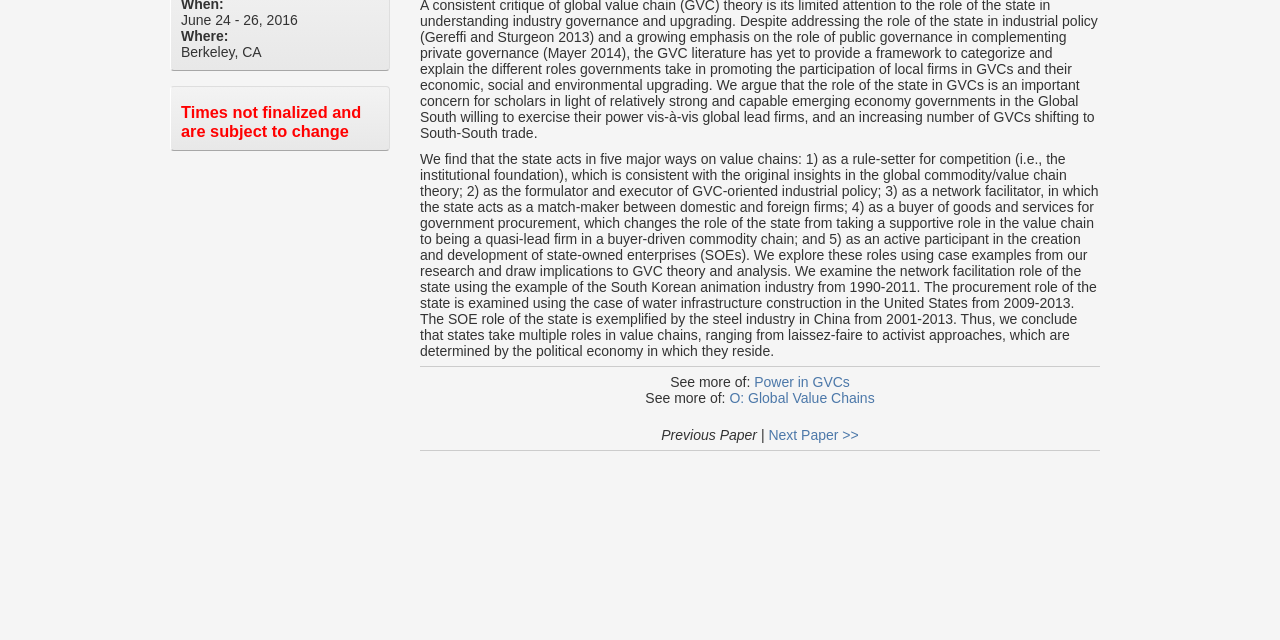Identify the bounding box for the UI element that is described as follows: "Power in GVCs".

[0.589, 0.585, 0.664, 0.61]